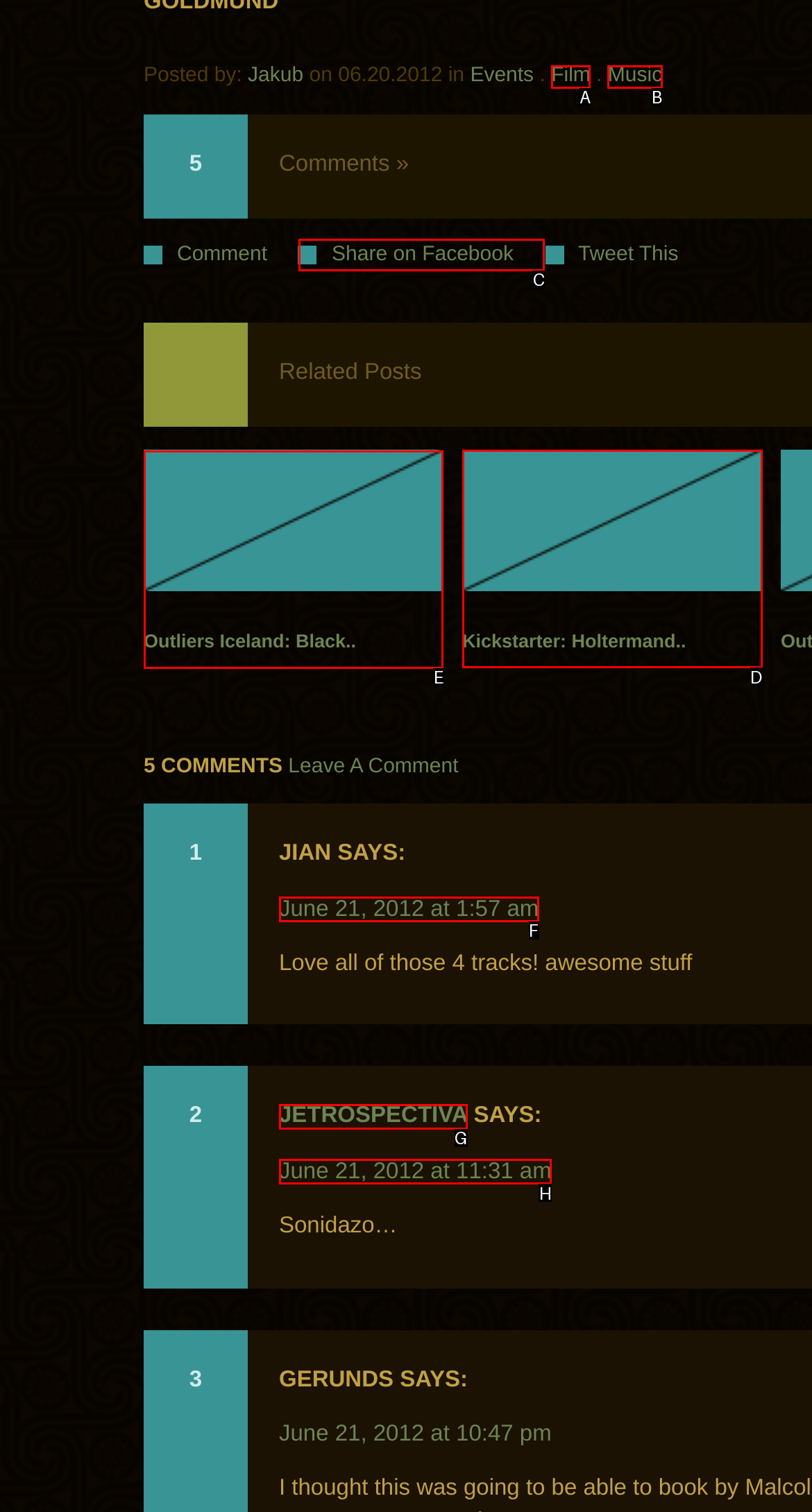Tell me which one HTML element you should click to complete the following task: Read the article about Outliers Iceland: Black Beach
Answer with the option's letter from the given choices directly.

E